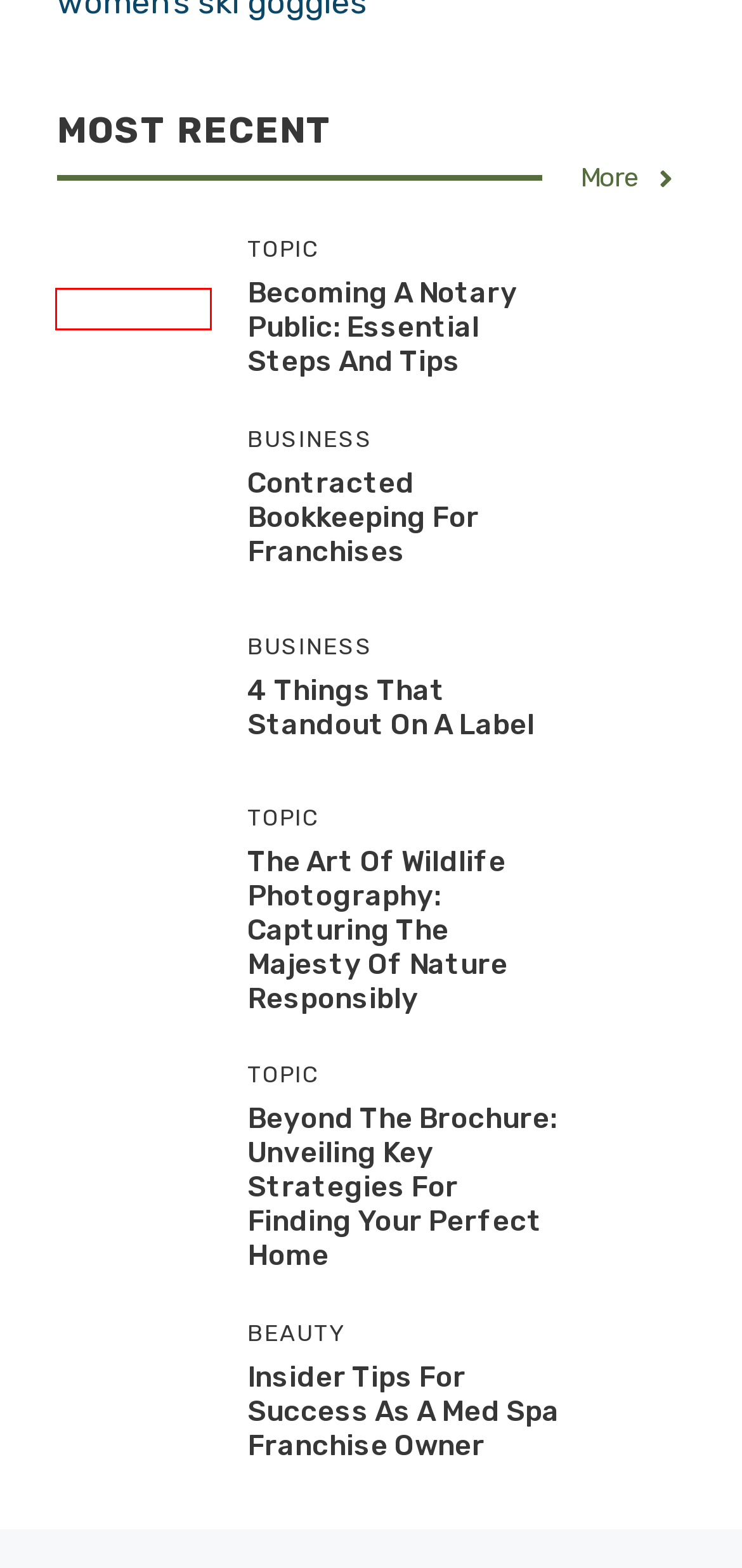Review the screenshot of a webpage containing a red bounding box around an element. Select the description that best matches the new webpage after clicking the highlighted element. The options are:
A. 4 Things that Standout on a Label - Celeb Wiki Gossip
B. Contracted Bookkeeping for Franchises - Celeb Wiki Gossip
C. Beyond the Brochure: Unveiling Key Strategies for Finding Your Perfect Home - Celeb Wiki Gossip
D. The Art of Wildlife Photography: Capturing the Majesty of Nature Responsibly - Celeb Wiki Gossip
E. Home - Celeb Wiki Gossip
F. Cigarette Butts: The Tobacco Industry's Plastic Pollution
G. Insider Tips for Success as a Med Spa Franchise Owner - Celeb Wiki Gossip
H. Becoming a Notary Public: Essential Steps and Tips - Celeb Wiki Gossip

H